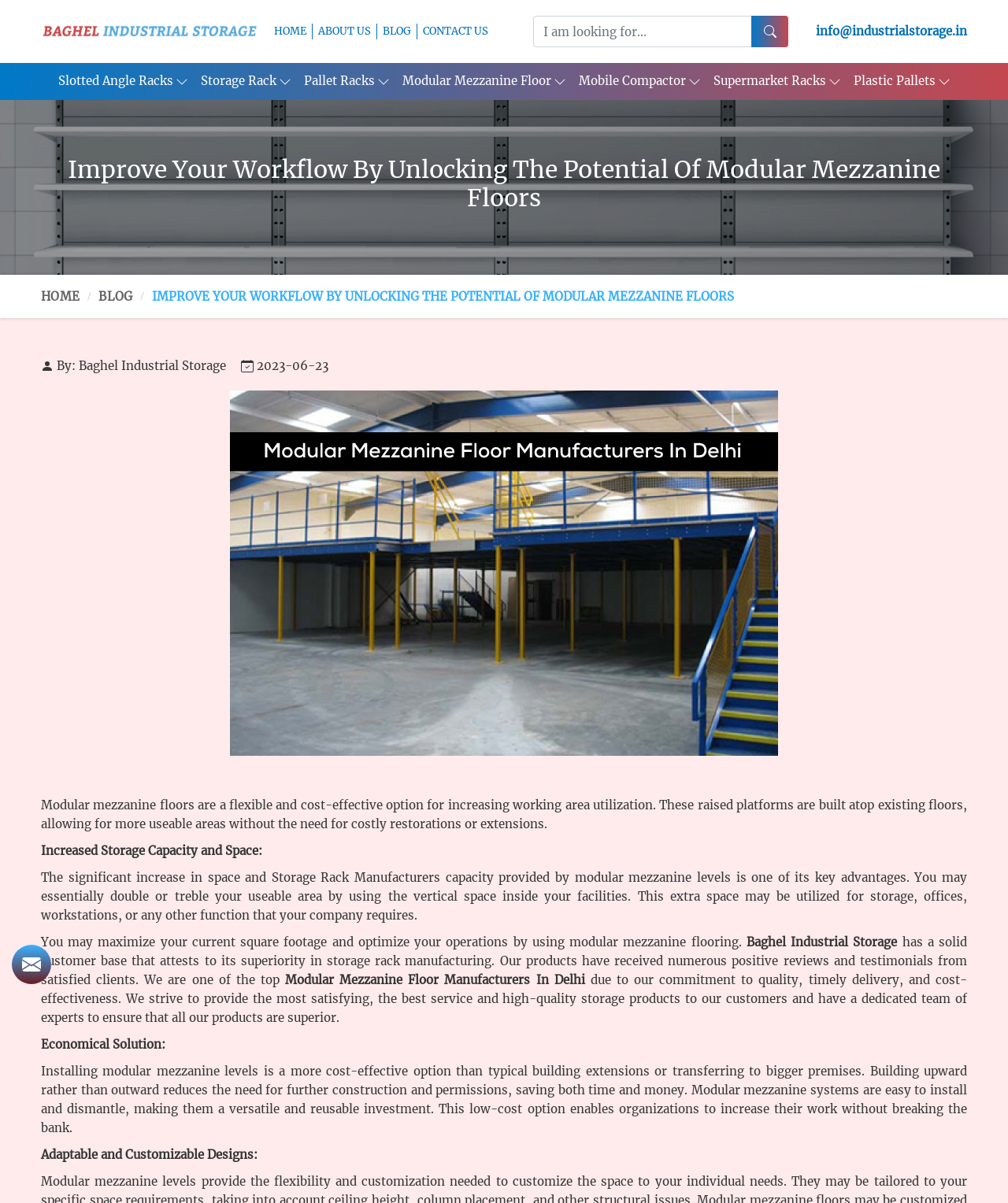Provide the bounding box coordinates of the area you need to click to execute the following instruction: "Click the 'GET A QUOTE' button".

[0.012, 0.785, 0.051, 0.818]